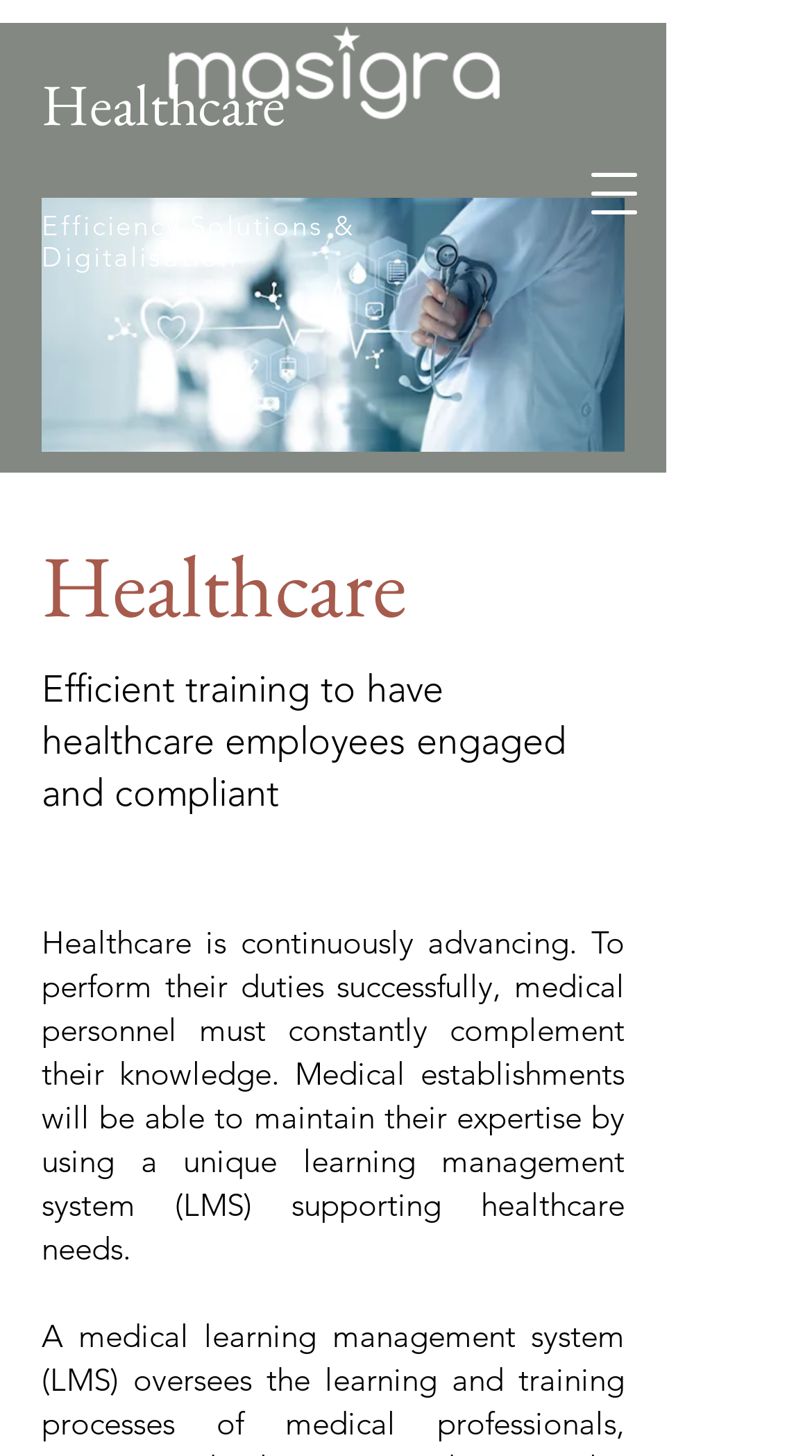Give a concise answer using only one word or phrase for this question:
What is the industry category below the logo?

Healthcare